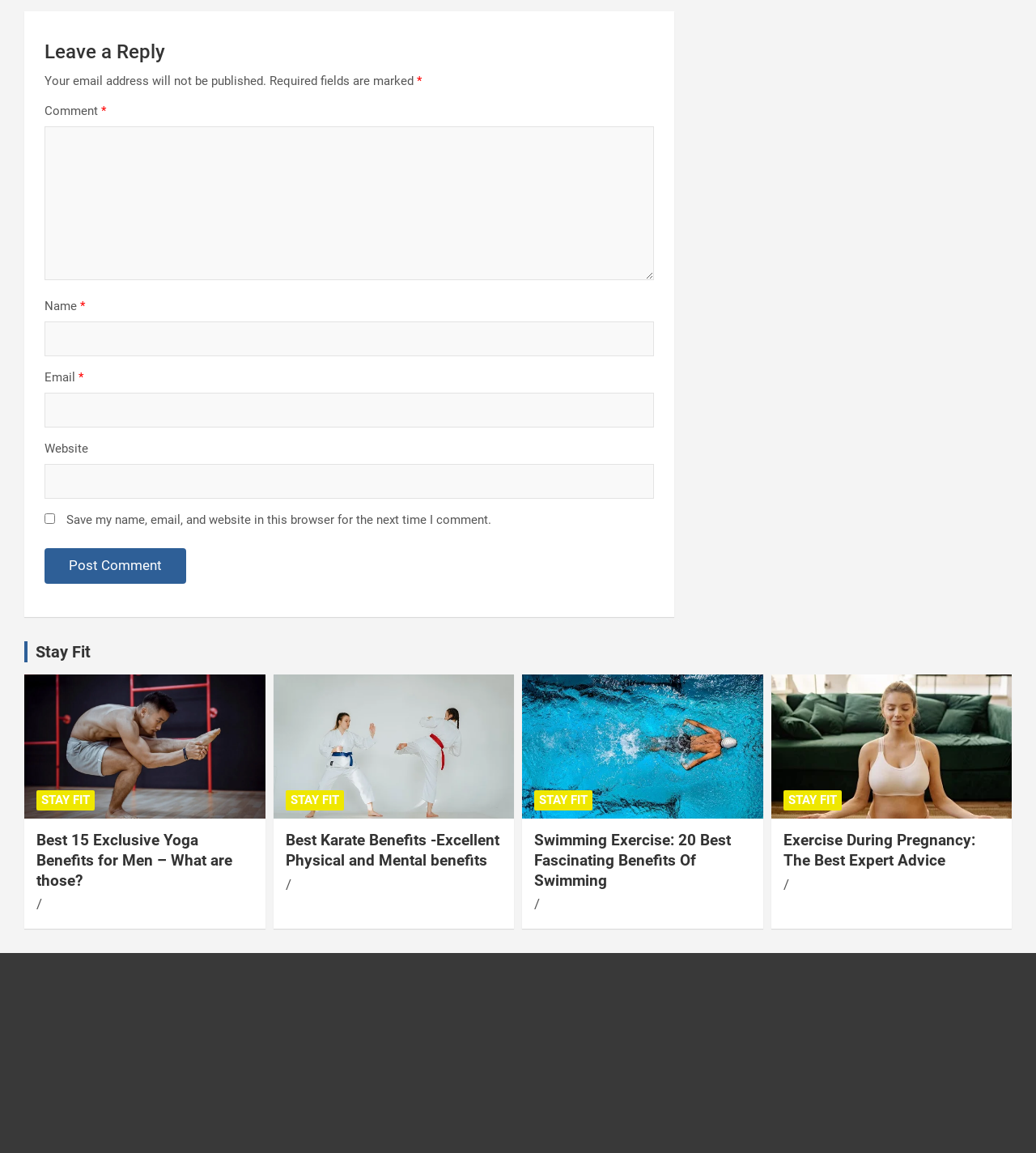Locate the bounding box coordinates of the item that should be clicked to fulfill the instruction: "Leave a comment".

[0.043, 0.109, 0.632, 0.243]